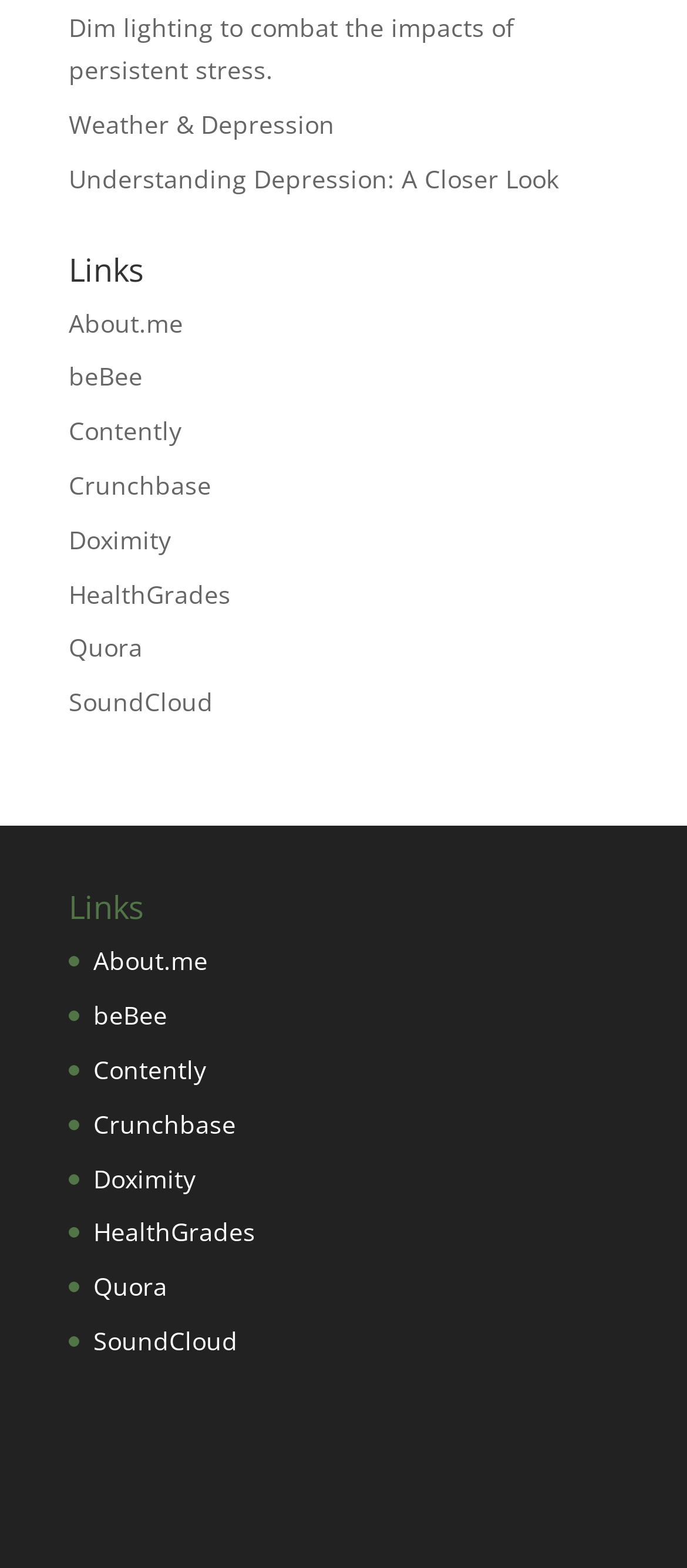Please use the details from the image to answer the following question comprehensively:
How many 'Links' headings are there on the webpage?

I scanned the webpage and found two 'Links' headings. The first one is located at the top, and the second one is located below the first set of links.